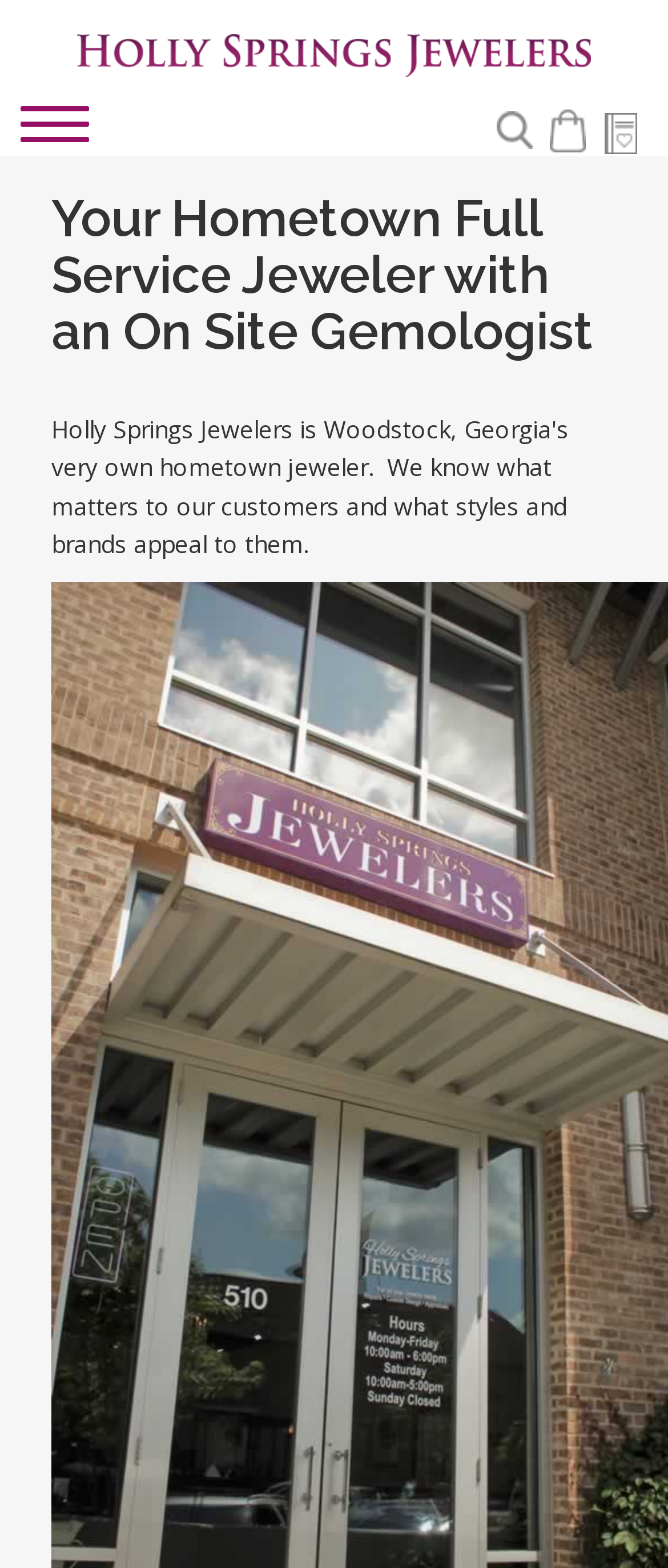How many buttons are on the page?
Based on the image, respond with a single word or phrase.

2